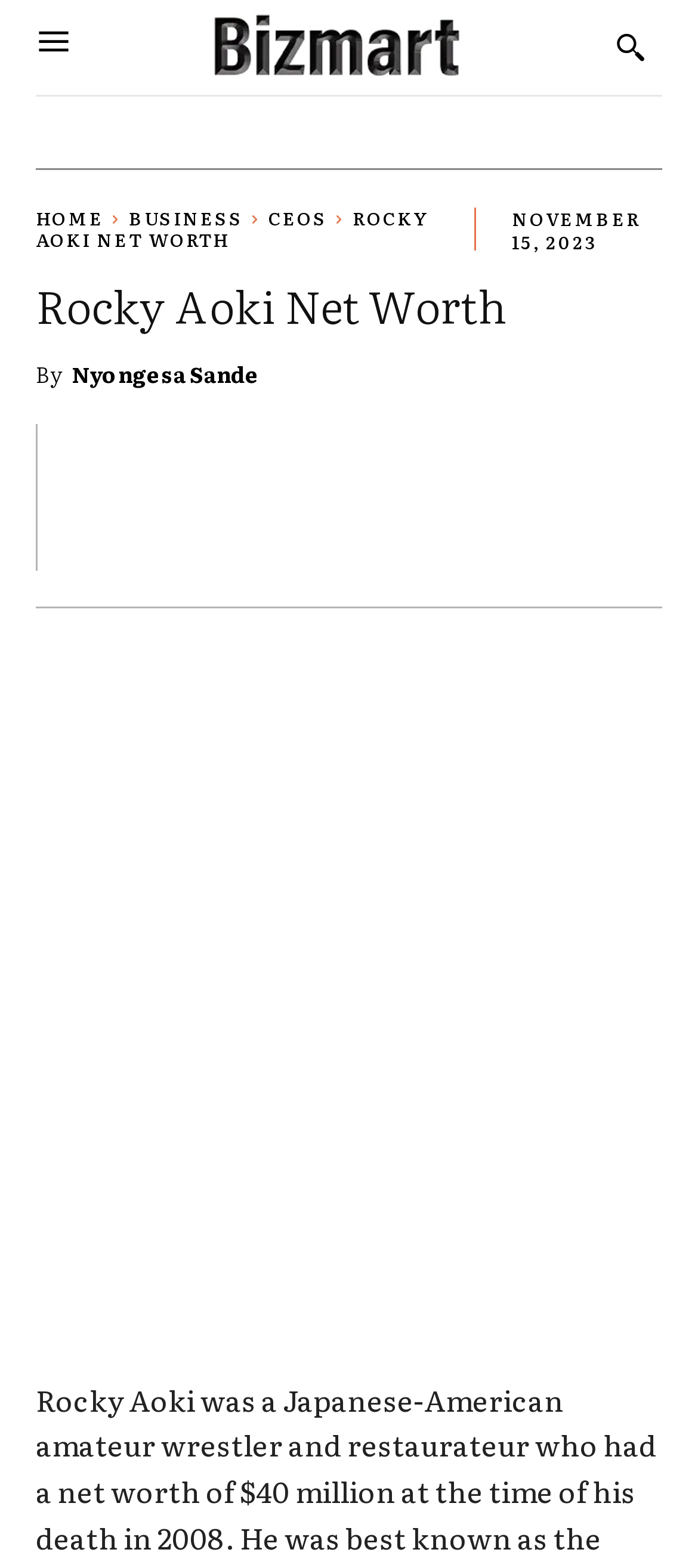Identify the bounding box coordinates of the region that needs to be clicked to carry out this instruction: "Open the 'Get in touch' page". Provide these coordinates as four float numbers ranging from 0 to 1, i.e., [left, top, right, bottom].

None